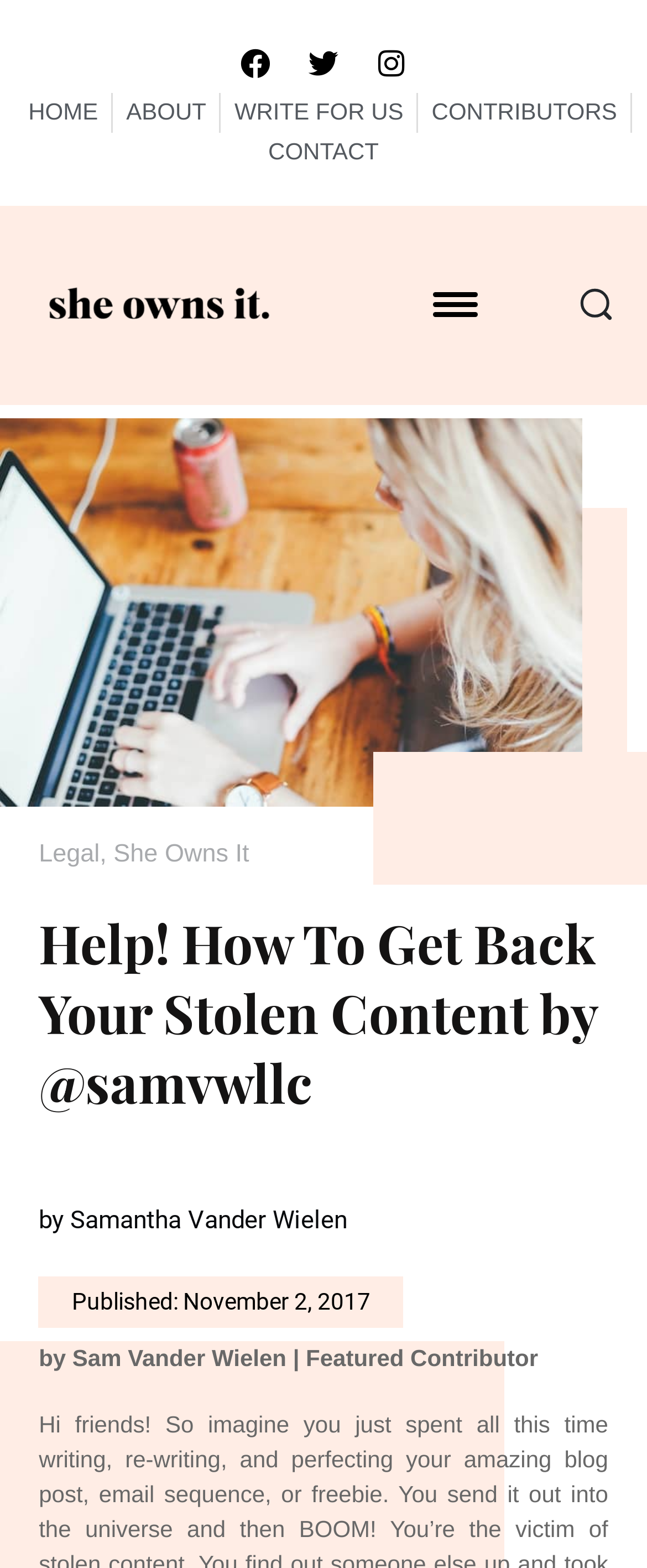Who is the author of the article?
Based on the screenshot, respond with a single word or phrase.

Samantha Vander Wielen